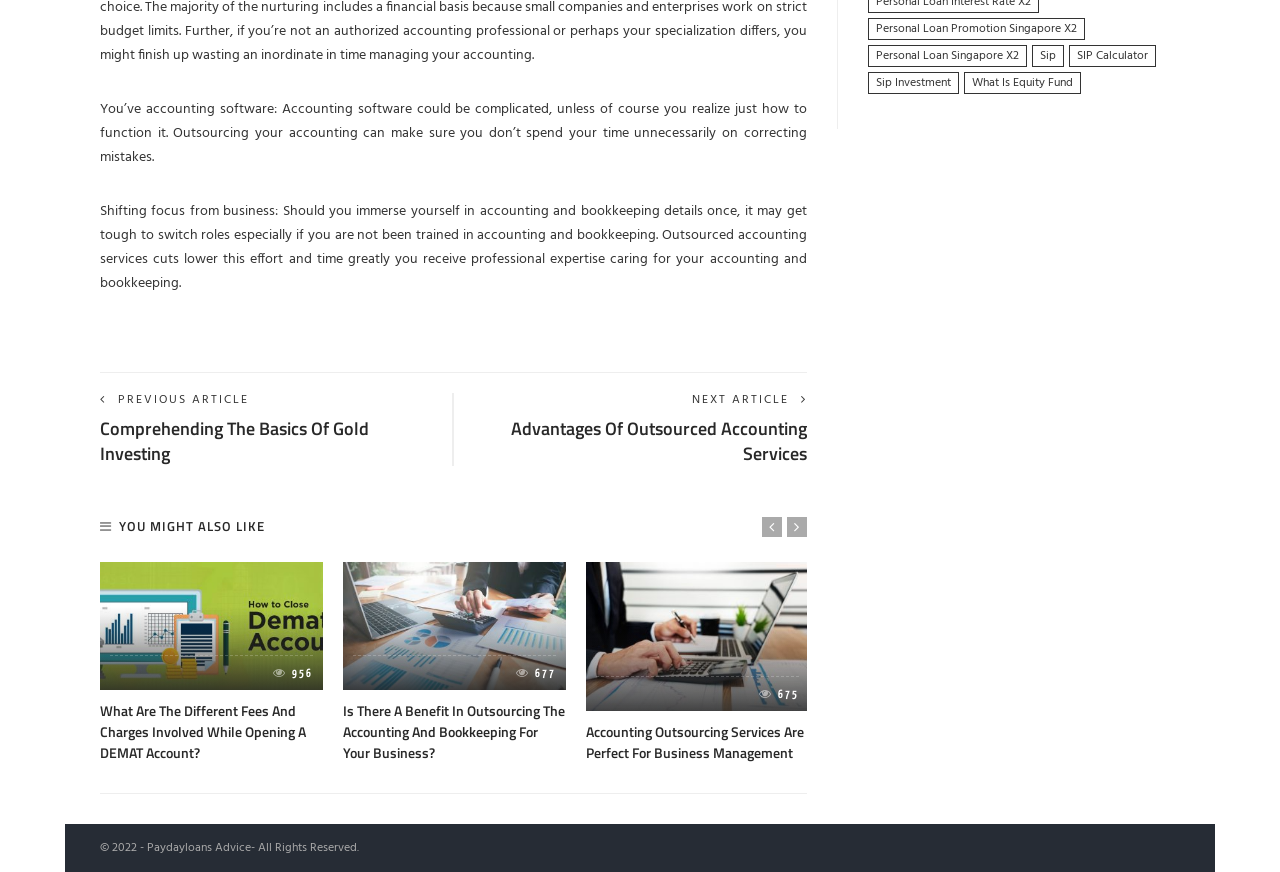Locate the bounding box coordinates of the area you need to click to fulfill this instruction: 'Explore the 'What Are the Different Fees and Charges Involved While Opening a DEMAT Account?' article'. The coordinates must be in the form of four float numbers ranging from 0 to 1: [left, top, right, bottom].

[0.078, 0.645, 0.252, 0.791]